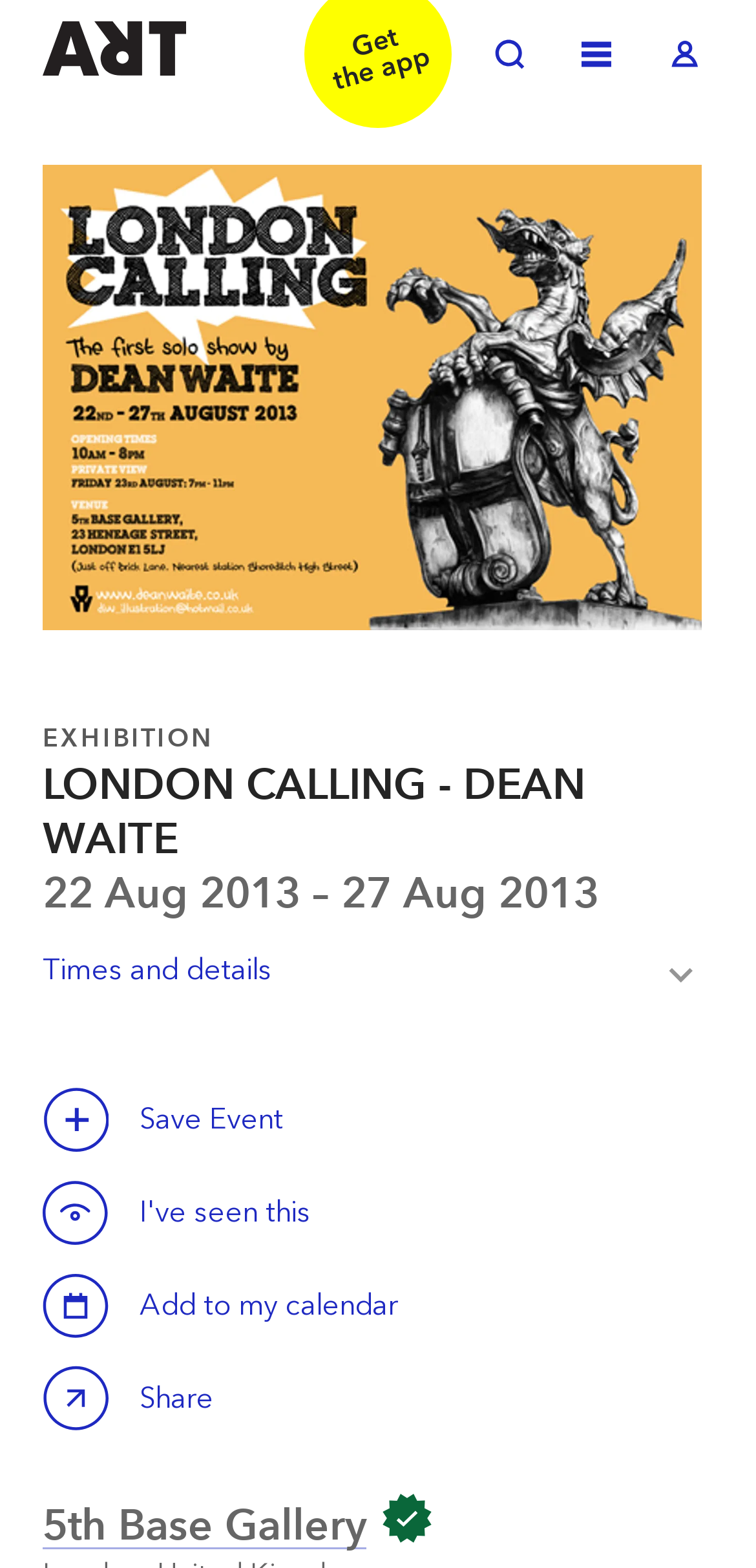Locate the bounding box coordinates of the clickable element to fulfill the following instruction: "Toggle log in". Provide the coordinates as four float numbers between 0 and 1 in the format [left, top, right, bottom].

[0.867, 0.017, 0.944, 0.054]